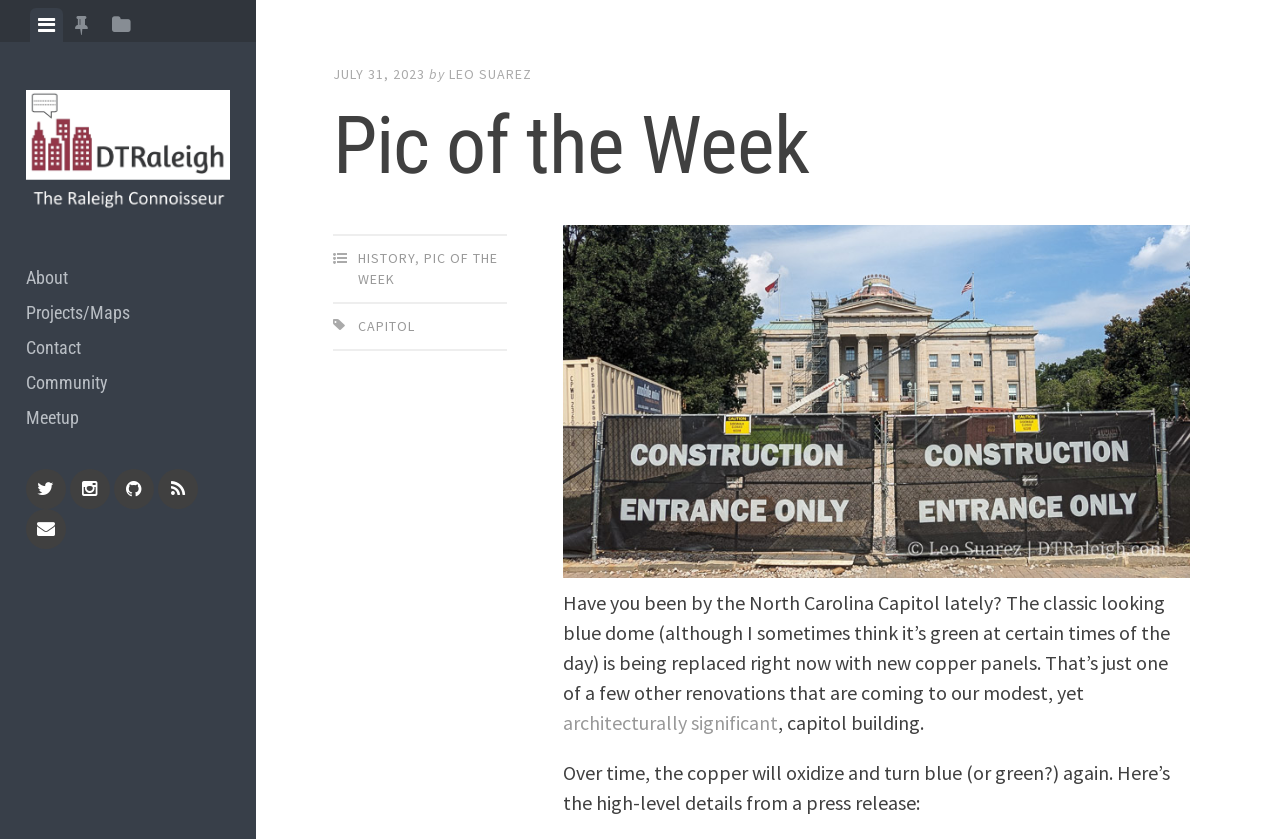Please pinpoint the bounding box coordinates for the region I should click to adhere to this instruction: "View sidebar".

[0.081, 0.01, 0.109, 0.05]